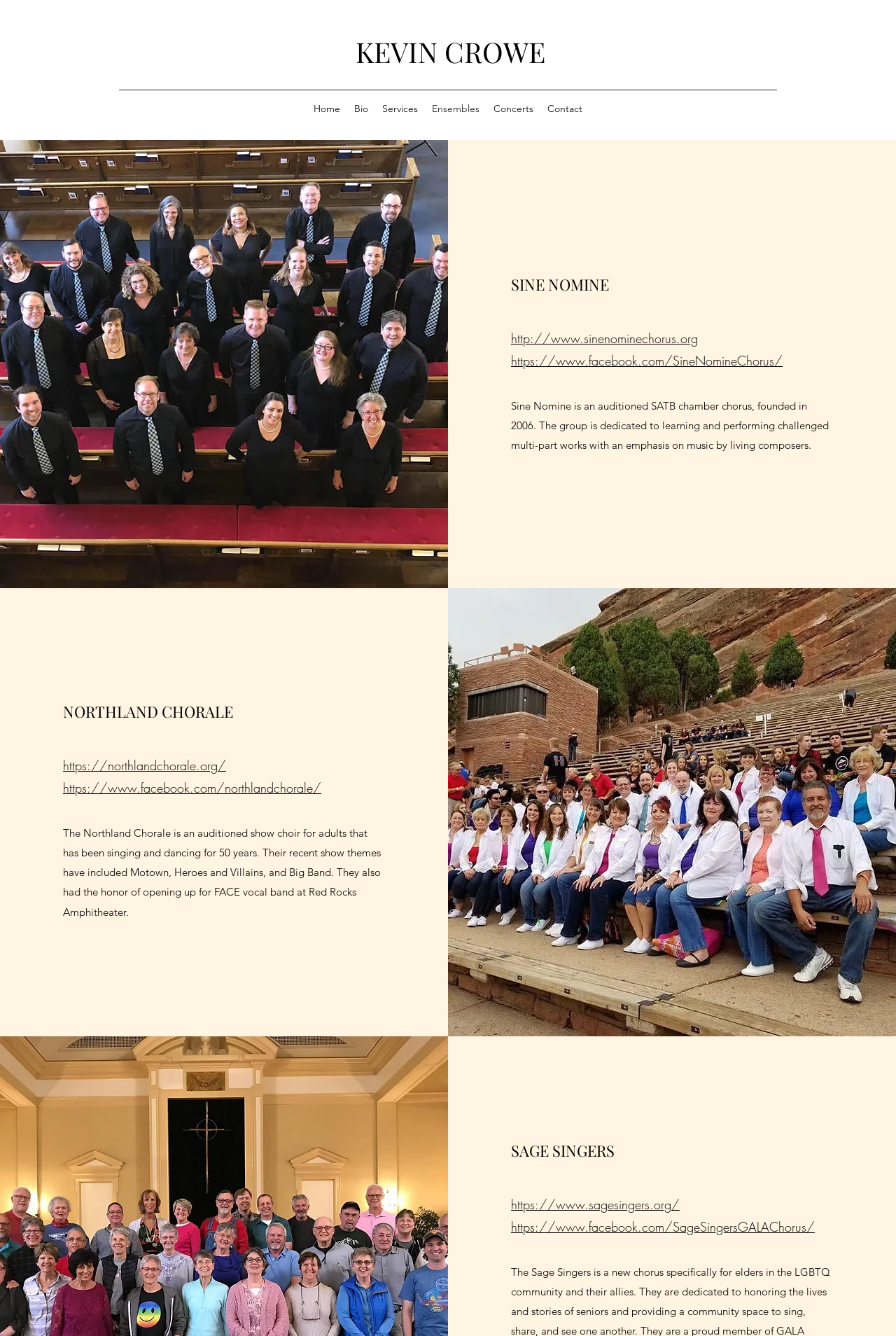Bounding box coordinates should be provided in the format (top-left x, top-left y, bottom-right x, bottom-right y) with all values between 0 and 1. Identify the bounding box for this UI element: KEVIN CROWE

[0.397, 0.025, 0.609, 0.052]